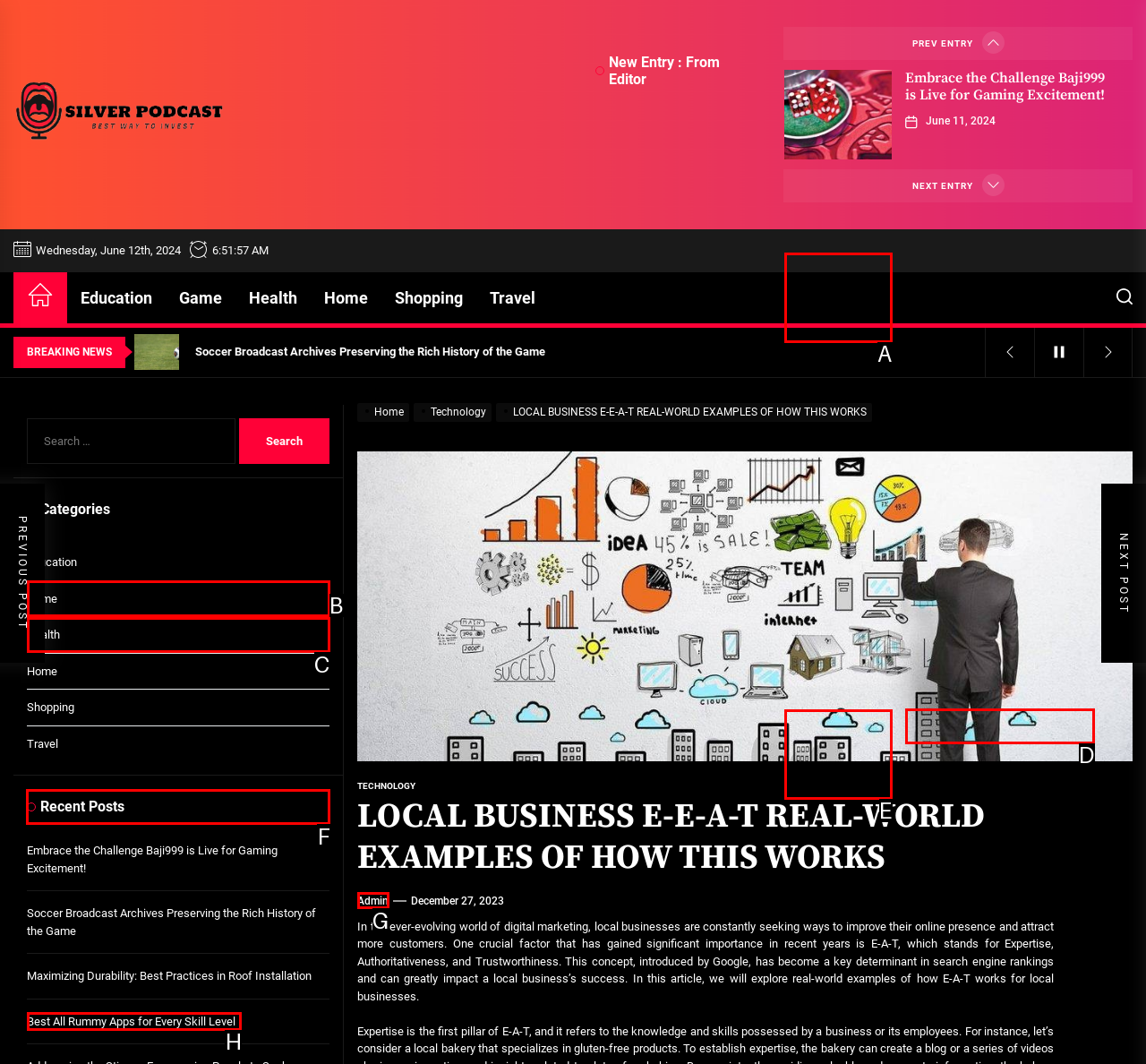Which lettered option should I select to achieve the task: View the 'Recent Posts' according to the highlighted elements in the screenshot?

F